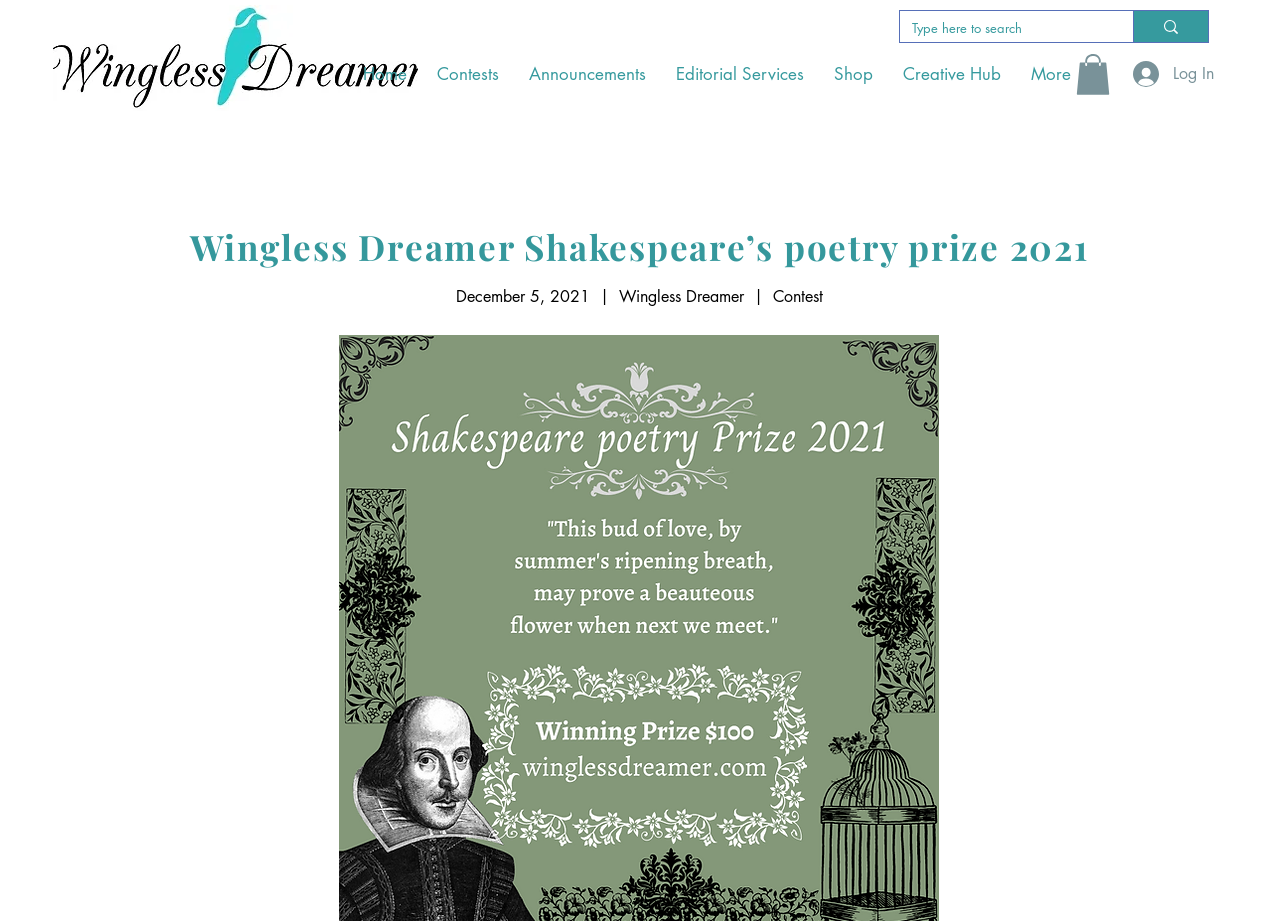Highlight the bounding box coordinates of the element that should be clicked to carry out the following instruction: "View Contest". The coordinates must be given as four float numbers ranging from 0 to 1, i.e., [left, top, right, bottom].

[0.604, 0.31, 0.643, 0.333]